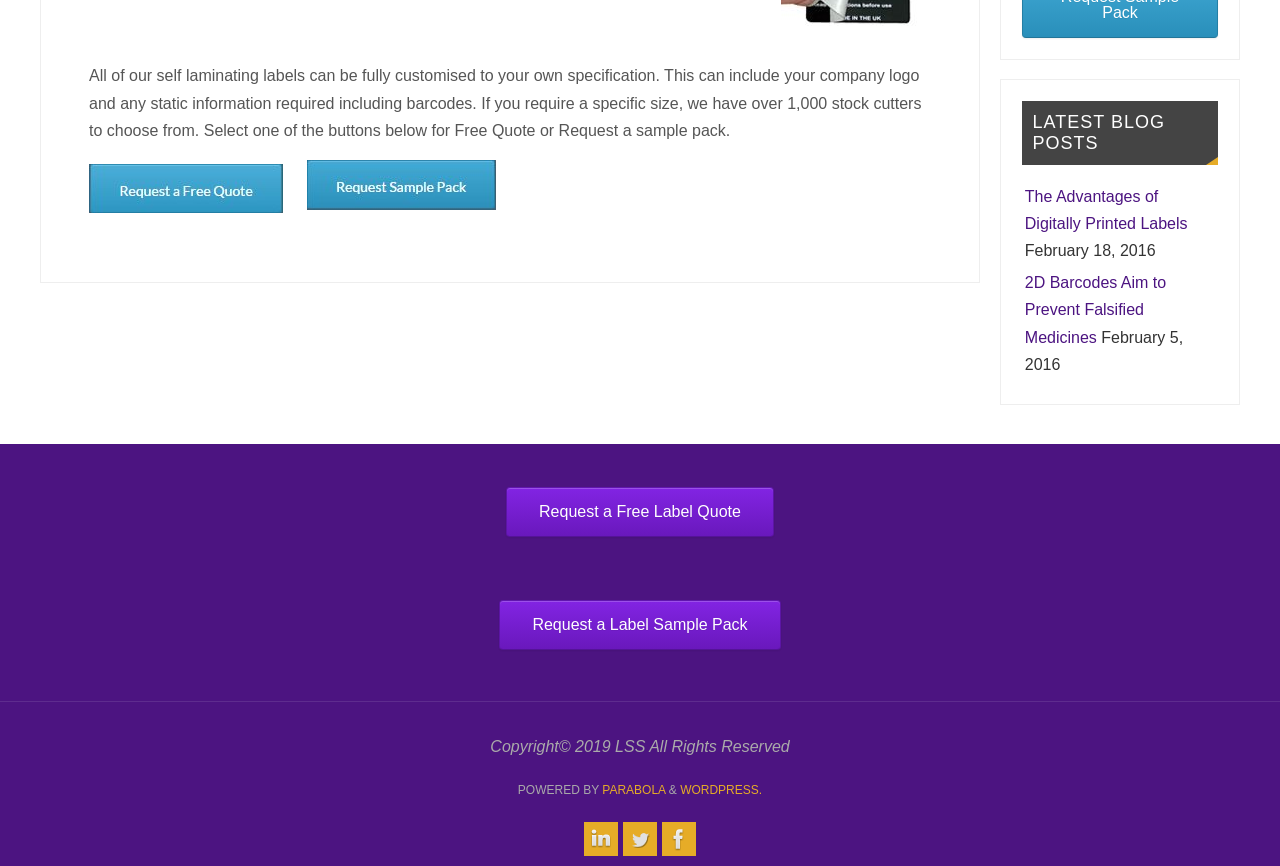Determine the bounding box coordinates in the format (top-left x, top-left y, bottom-right x, bottom-right y). Ensure all values are floating point numbers between 0 and 1. Identify the bounding box of the UI element described by: alt="request a sample pack button"

[0.24, 0.226, 0.388, 0.246]